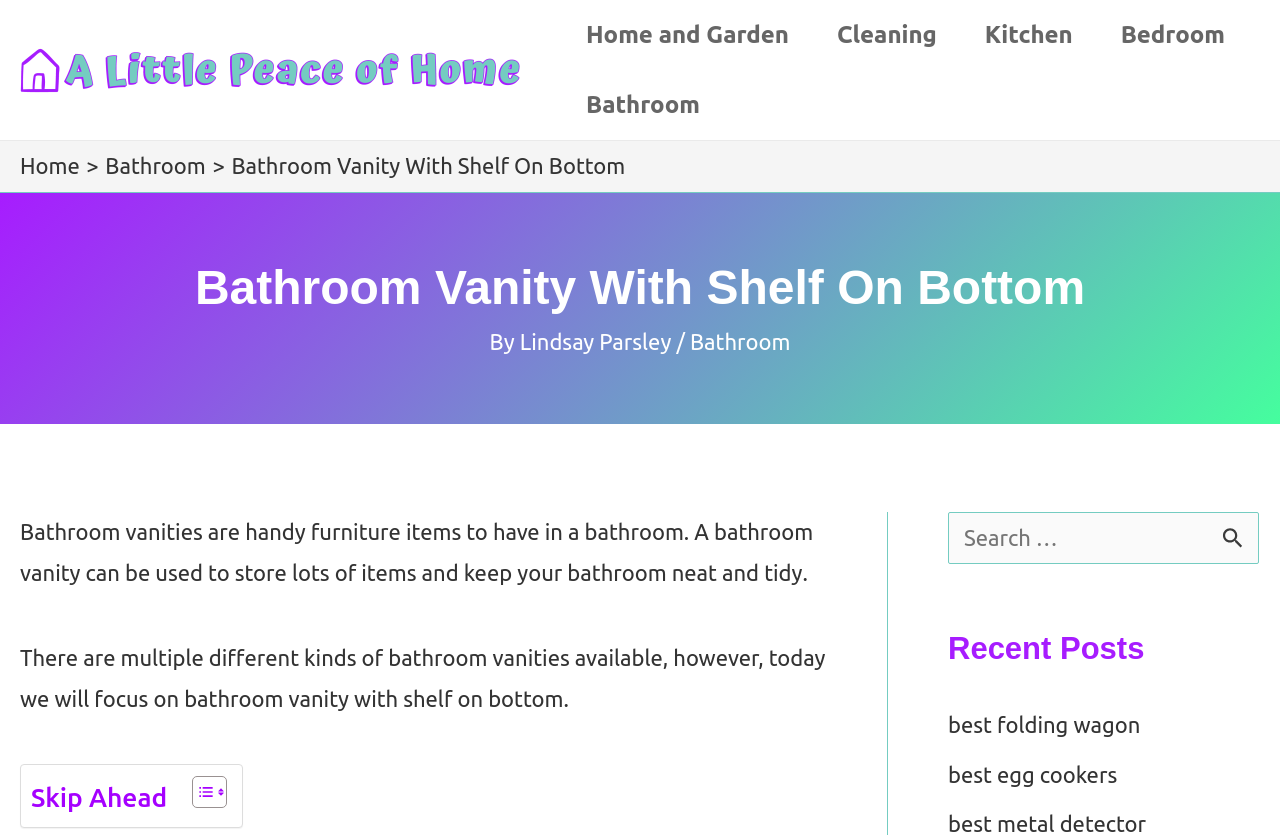Determine the main heading text of the webpage.

Bathroom Vanity With Shelf On Bottom